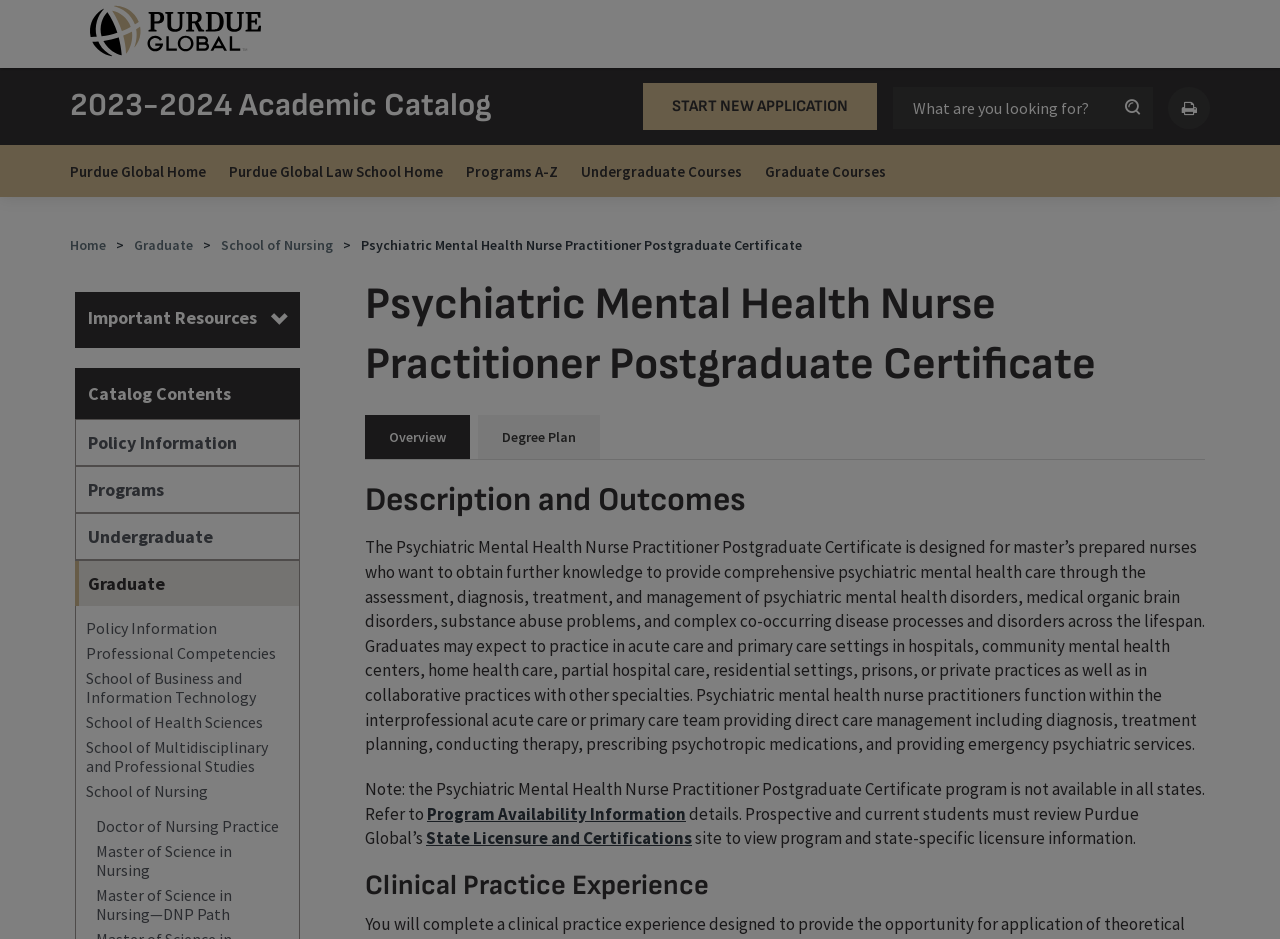Provide the bounding box coordinates of the HTML element this sentence describes: "Purdue Global Law School Home". The bounding box coordinates consist of four float numbers between 0 and 1, i.e., [left, top, right, bottom].

[0.171, 0.155, 0.354, 0.21]